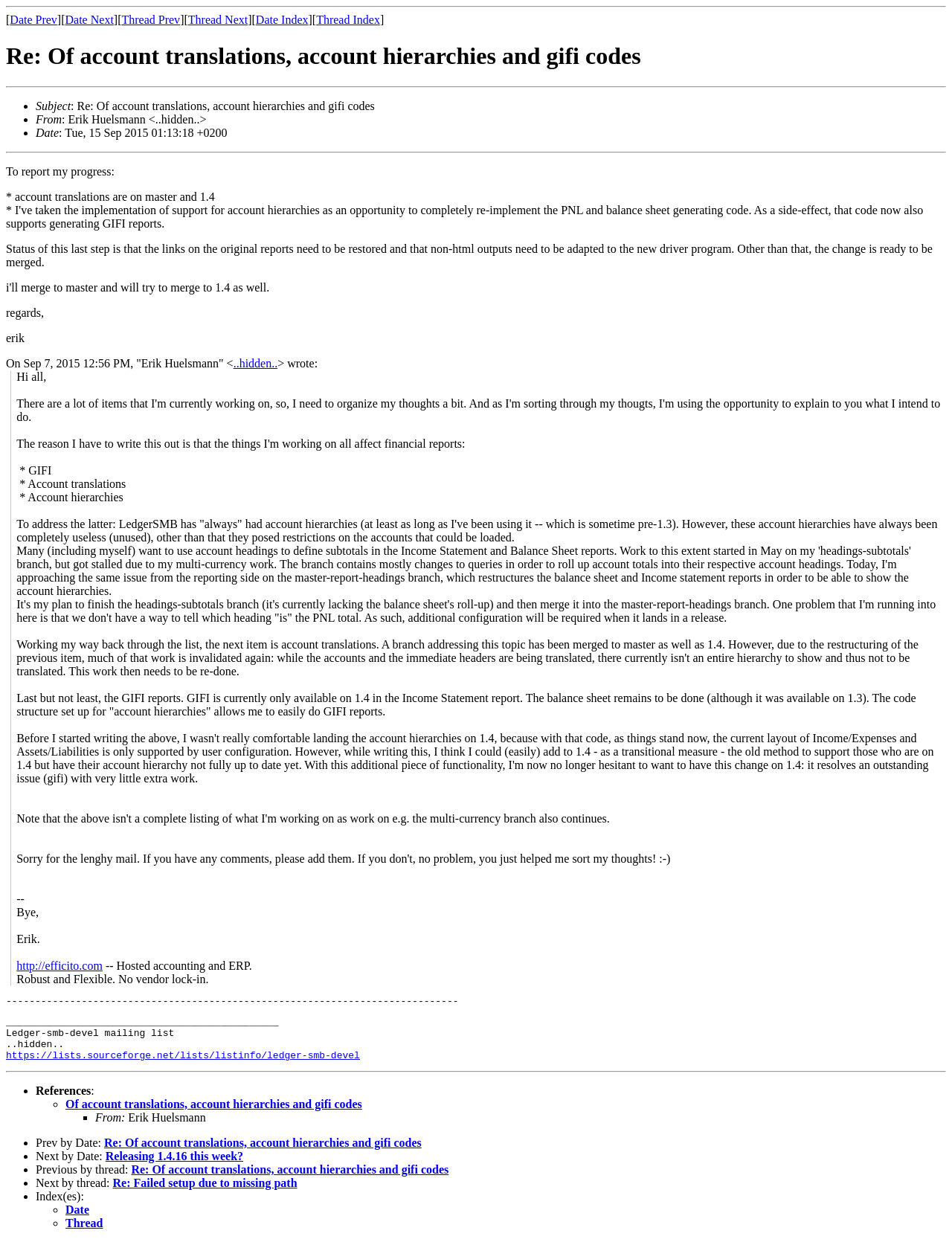Extract the main heading text from the webpage.

Re: Of account translations, account hierarchies and gifi codes